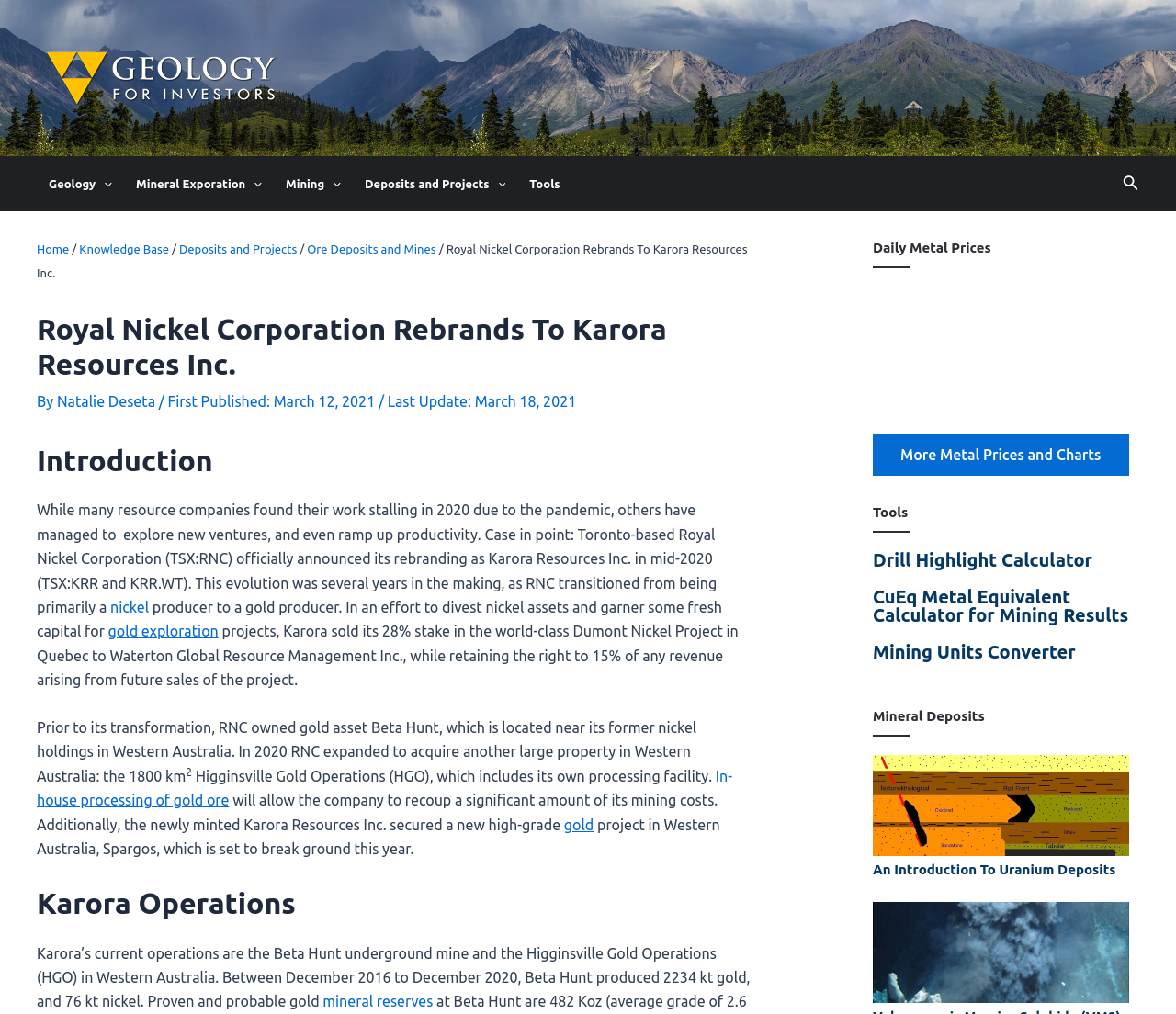Identify and provide the main heading of the webpage.

Royal Nickel Corporation Rebrands To Karora Resources Inc.